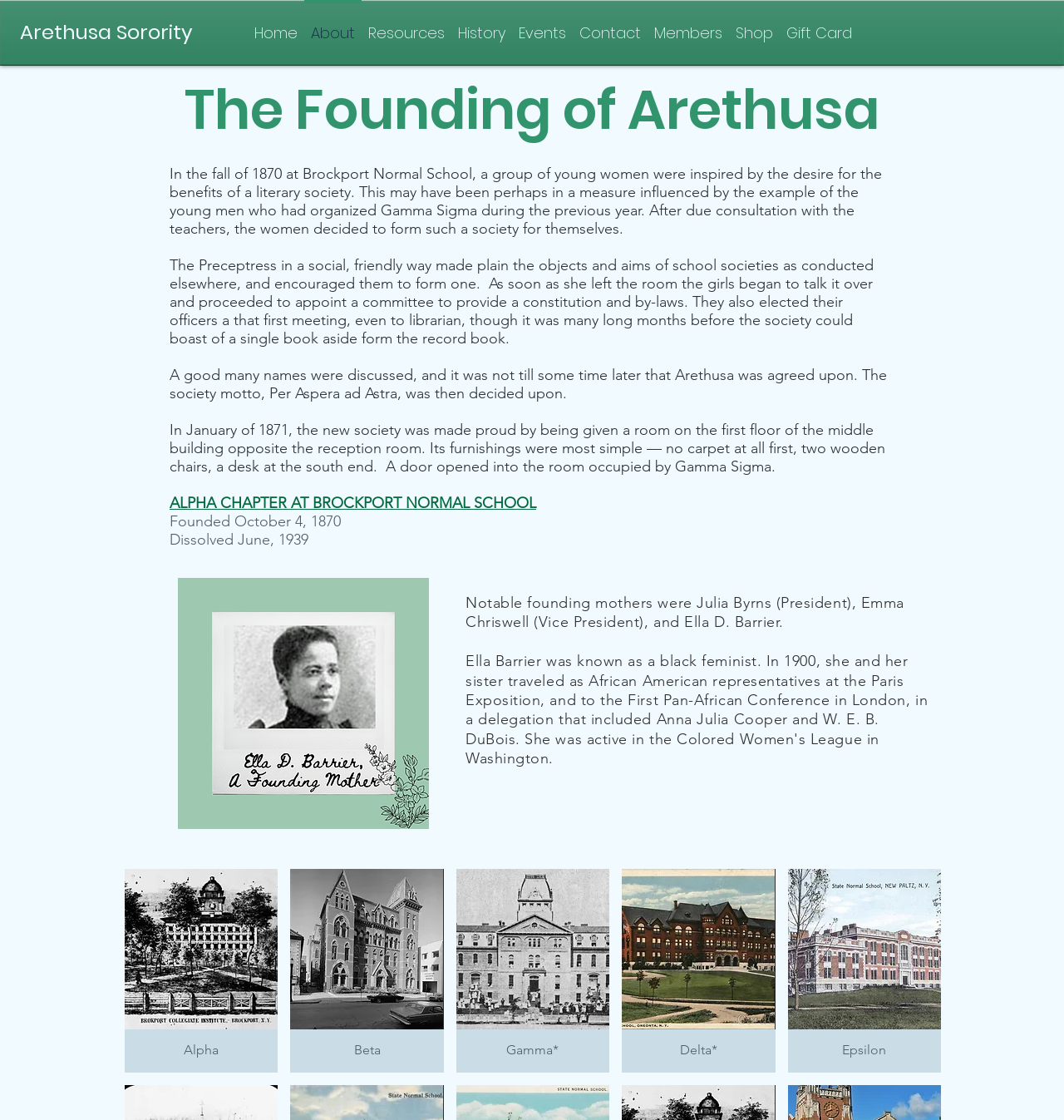What is the motto of the sorority?
Provide an in-depth and detailed answer to the question.

The motto of the sorority can be found in the text 'The society motto, Per Aspera ad Astra, was then decided upon.' which indicates that the motto is 'Per Aspera ad Astra'.